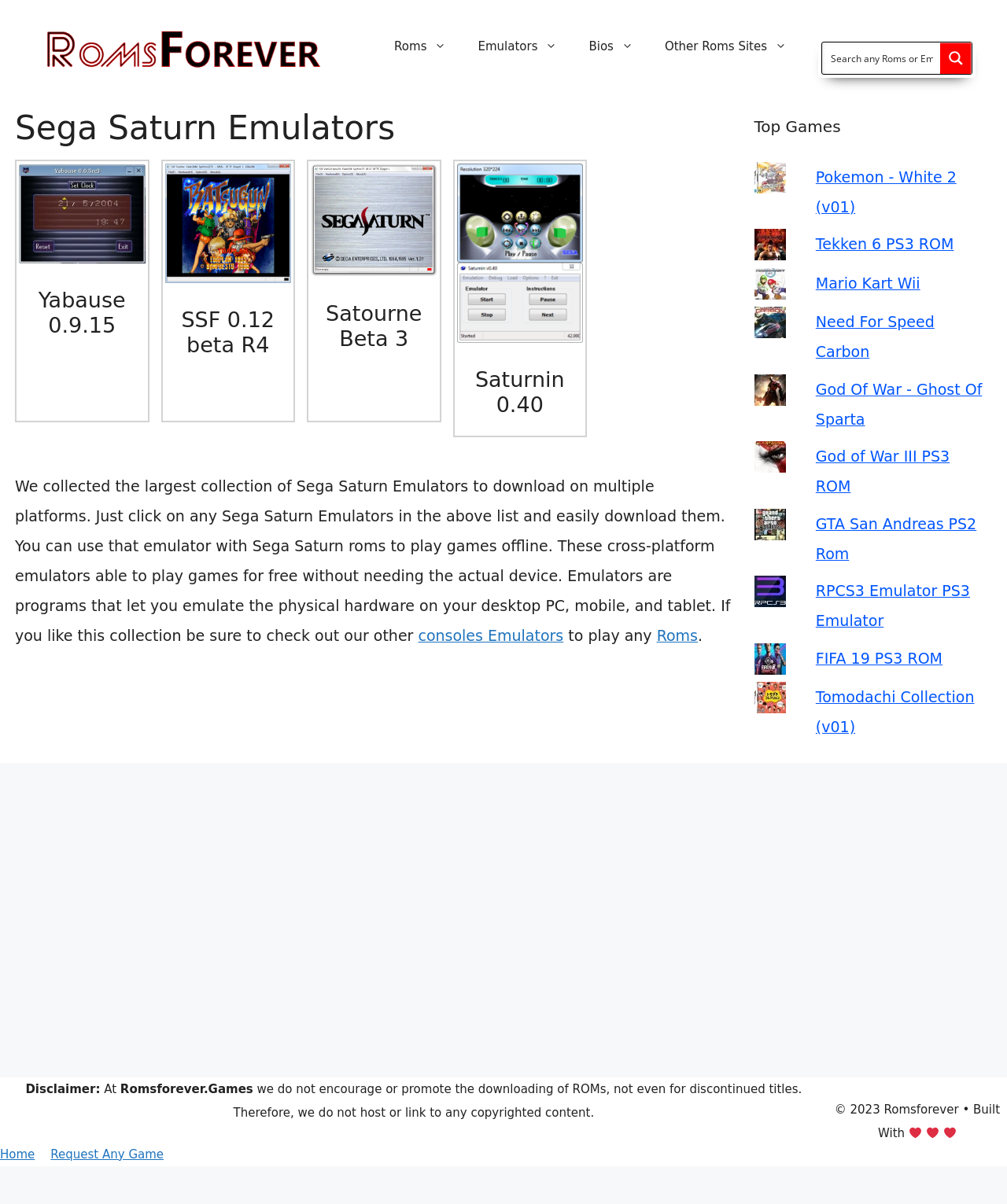What is the copyright year of the website?
Respond to the question with a well-detailed and thorough answer.

The copyright year can be found at the bottom of the webpage, which states '© 2023 Romsforever'.